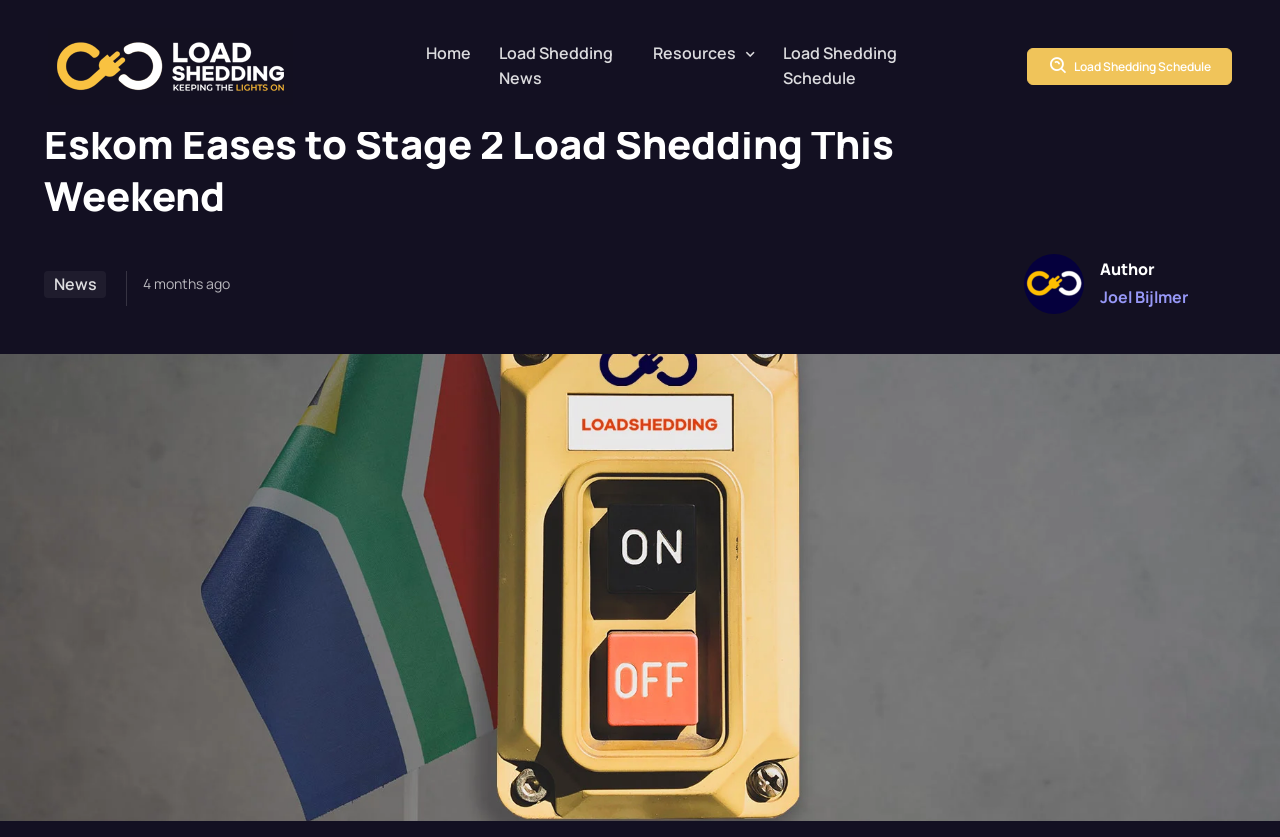Create a detailed description of the webpage's content and layout.

The webpage is about Eskom's load shedding updates, specifically the shift to stage 2 load shedding indefinitely starting from Saturday. 

At the top left of the page, there is a link to "Loadshedding.com" accompanied by an image. To the right of this, there are four links: "Home", "Load Shedding News", "Resources", and "Load Shedding Schedule". The "Resources" link has a dropdown menu.

Below these links, there is a navigation breadcrumb with three links: "Home", "News", and the current page. 

The main content of the page is headed by a title "Eskom Eases to Stage 2 Load Shedding This Weekend" which is also a link to the "News" section. Below the title, there are two links: "News" and "4 months ago", with the latter having a timestamp. 

To the right of these links, there is an image of an avatar. Next to the avatar, there is a heading "Author" and a link to the author's name, "Joel Bijlmer". 

At the top right of the page, there is another link to "Load Shedding Schedule" with an icon.